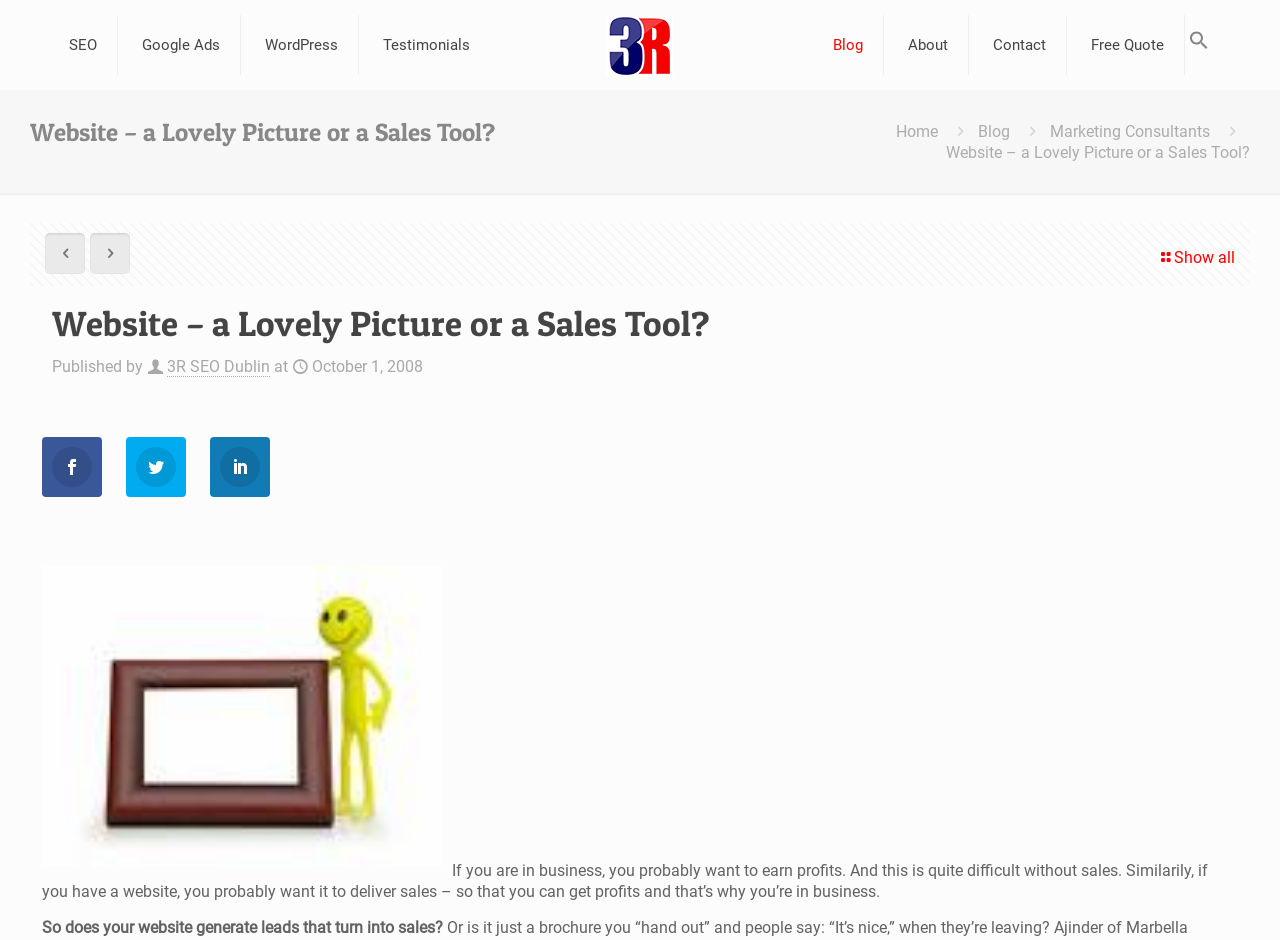Identify the bounding box coordinates of the section that should be clicked to achieve the task described: "Click on the '3R SEO Dublin' link".

[0.388, 0.0, 0.612, 0.096]